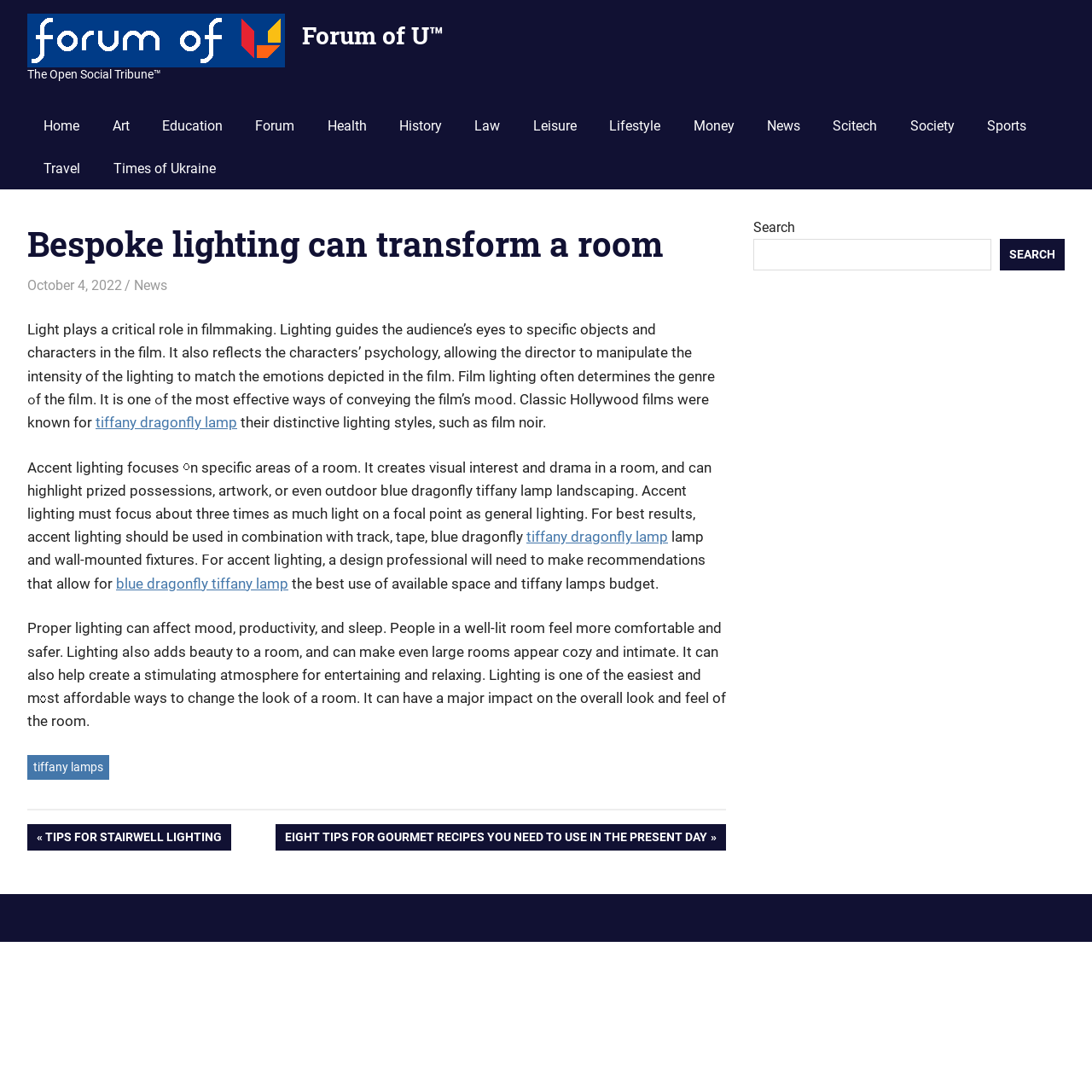Identify and provide the title of the webpage.

Bespoke lighting can transform a room